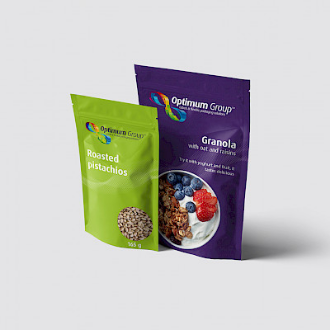Reply to the question with a single word or phrase:
What is showcased through the clear window of the left pouch?

Product inside